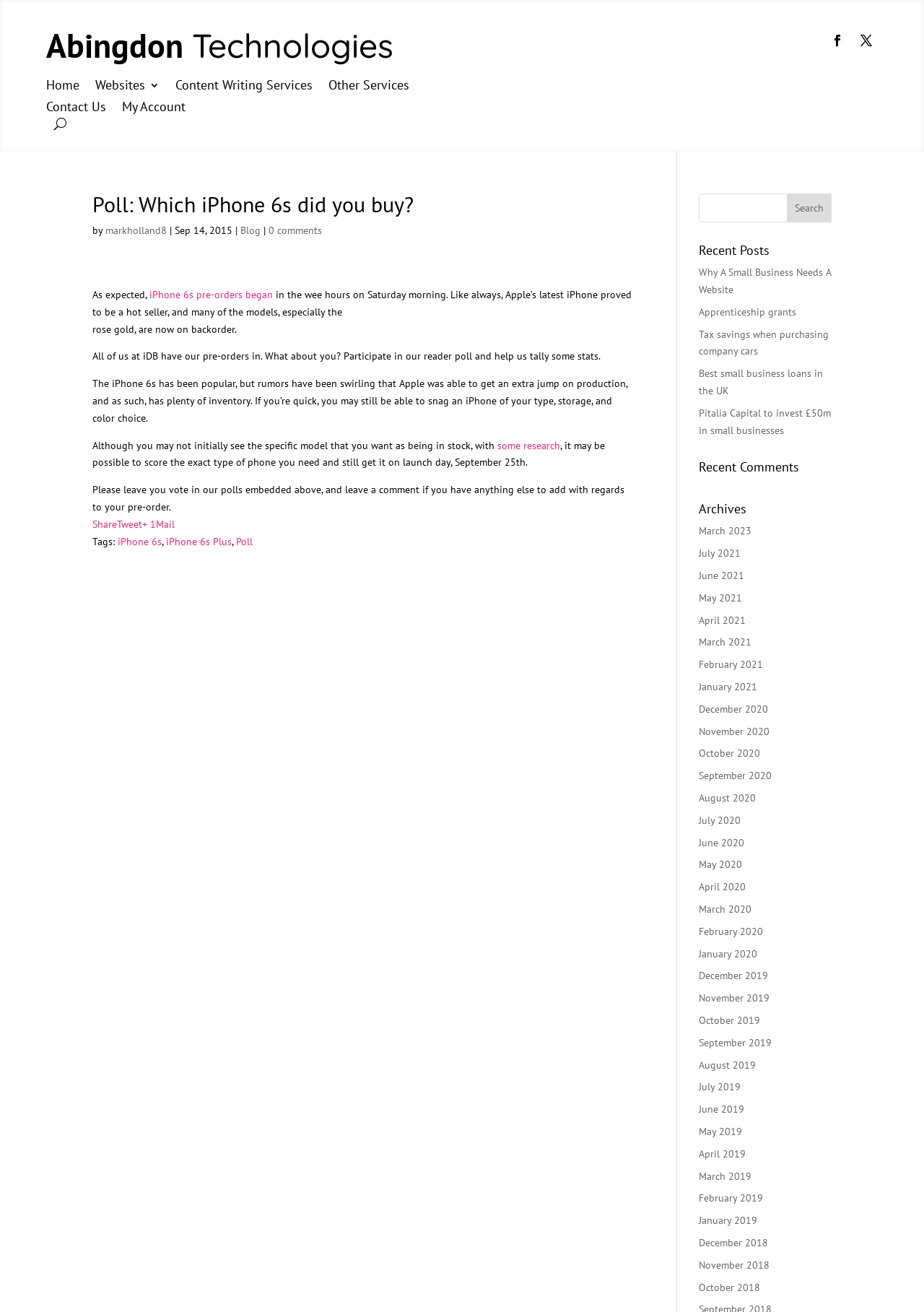What is the name of the website?
Answer the question in as much detail as possible.

The name of the website can be found in the headings at the top of the webpage, where 'Abingdon' and 'Technologies' are displayed as separate headings.